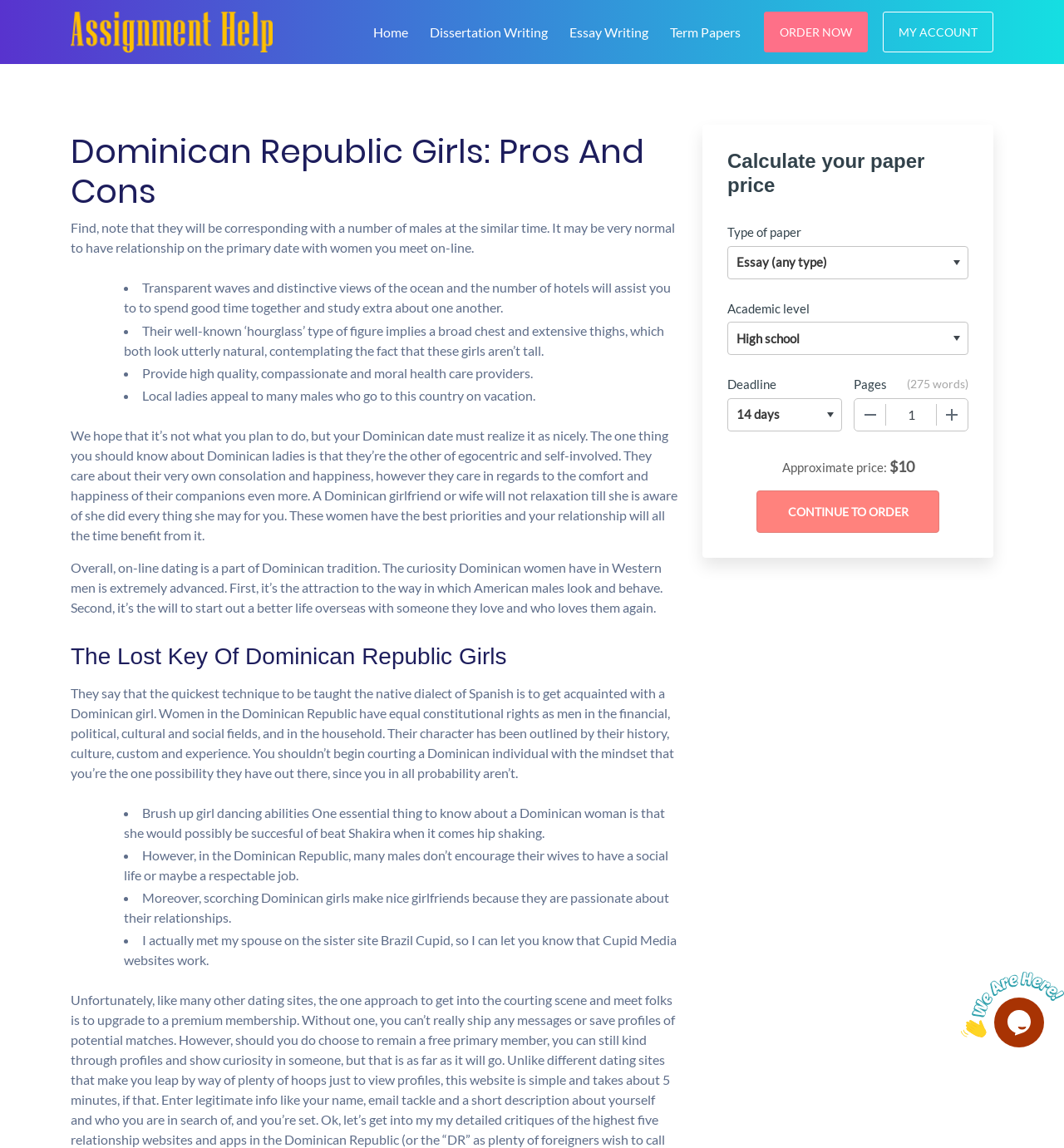What is a characteristic of Dominican women?
Please ensure your answer to the question is detailed and covers all necessary aspects.

According to the webpage, Dominican women are known for their caring nature, prioritizing the comfort and happiness of their partners. They are described as being the opposite of egocentric and self-involved, and will go to great lengths to ensure their partner's well-being.